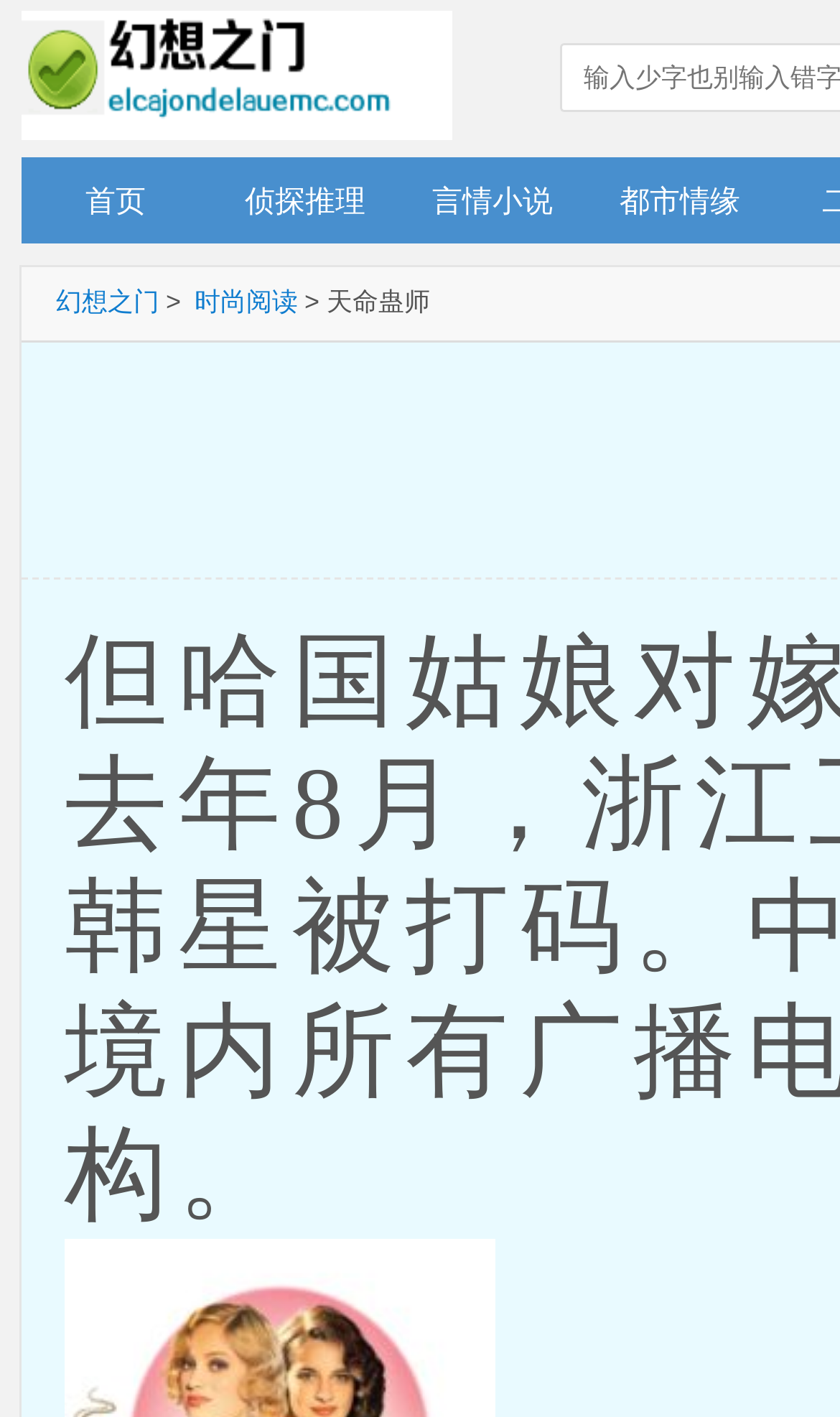What is the subcategory of '幻想之门'?
Please answer the question with a detailed and comprehensive explanation.

I determined the subcategory of '幻想之门' by looking at the link '幻想之门' and its adjacent elements. The '>' symbol and the text '时尚阅读' suggest that '时尚阅读' is a subcategory of '幻想之门'.